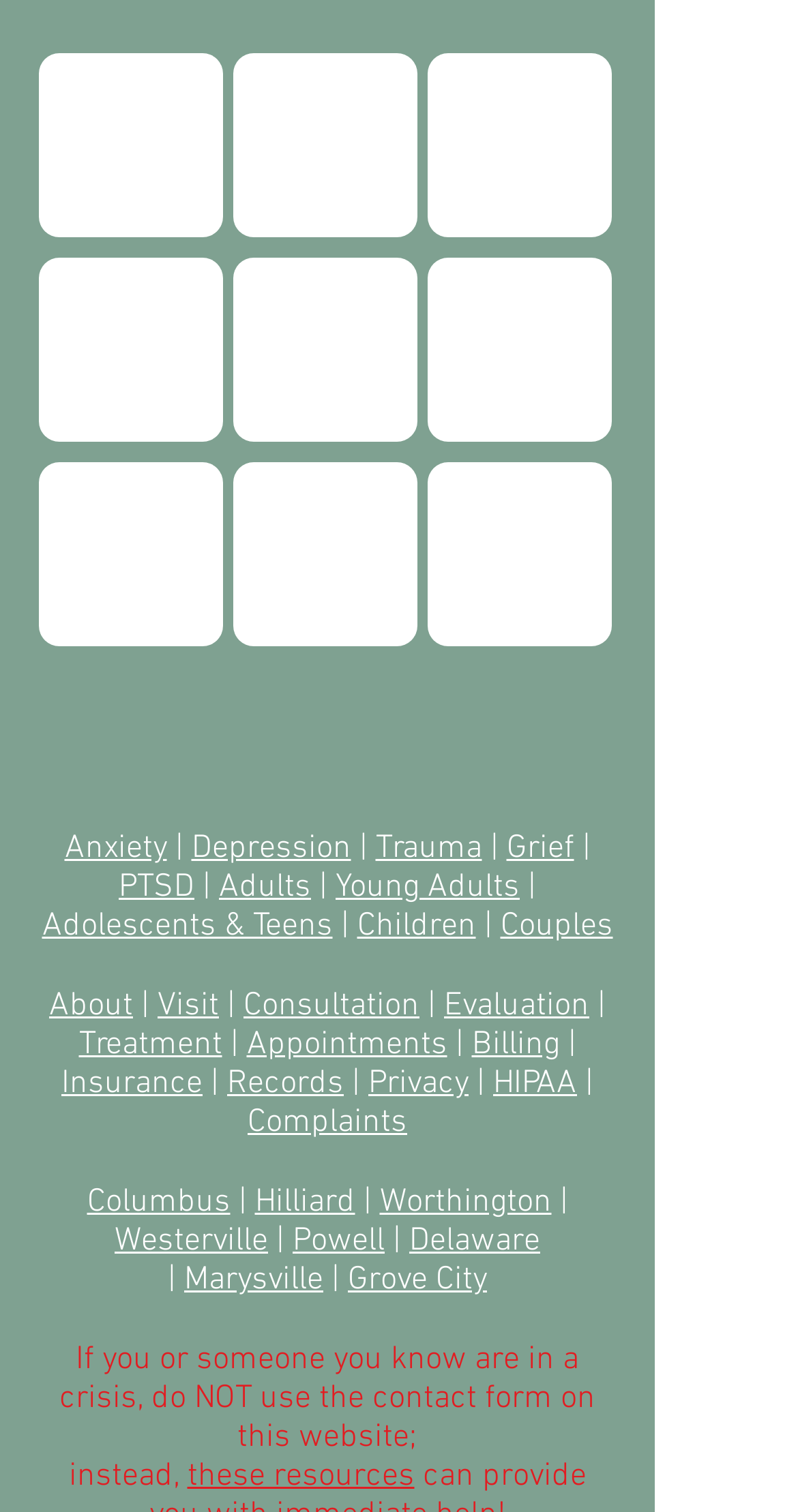Locate the bounding box coordinates of the element I should click to achieve the following instruction: "View live auctions".

None